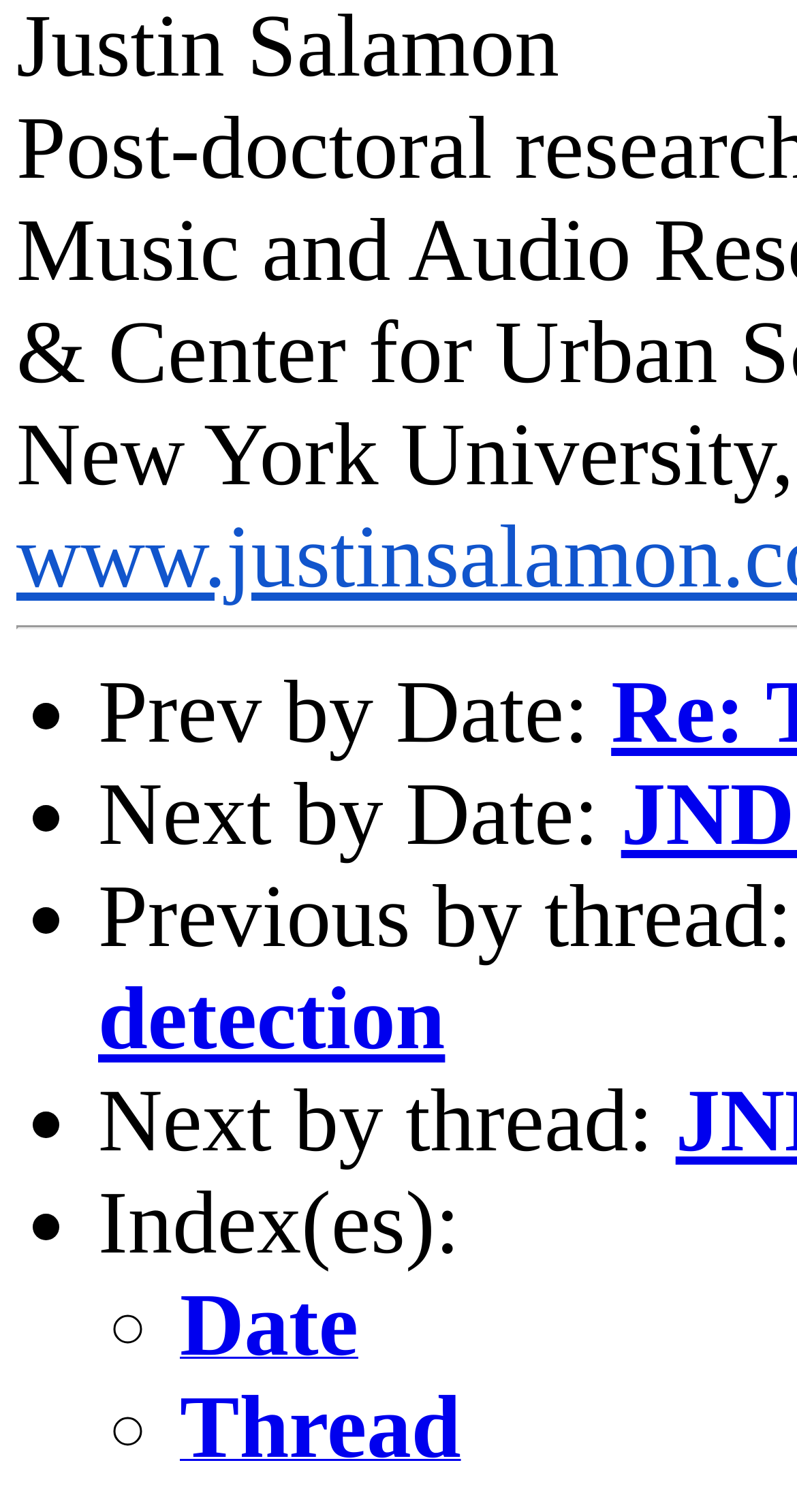Provide a single word or phrase to answer the given question: 
What is the shape of the list marker before 'Index(es):'?

•